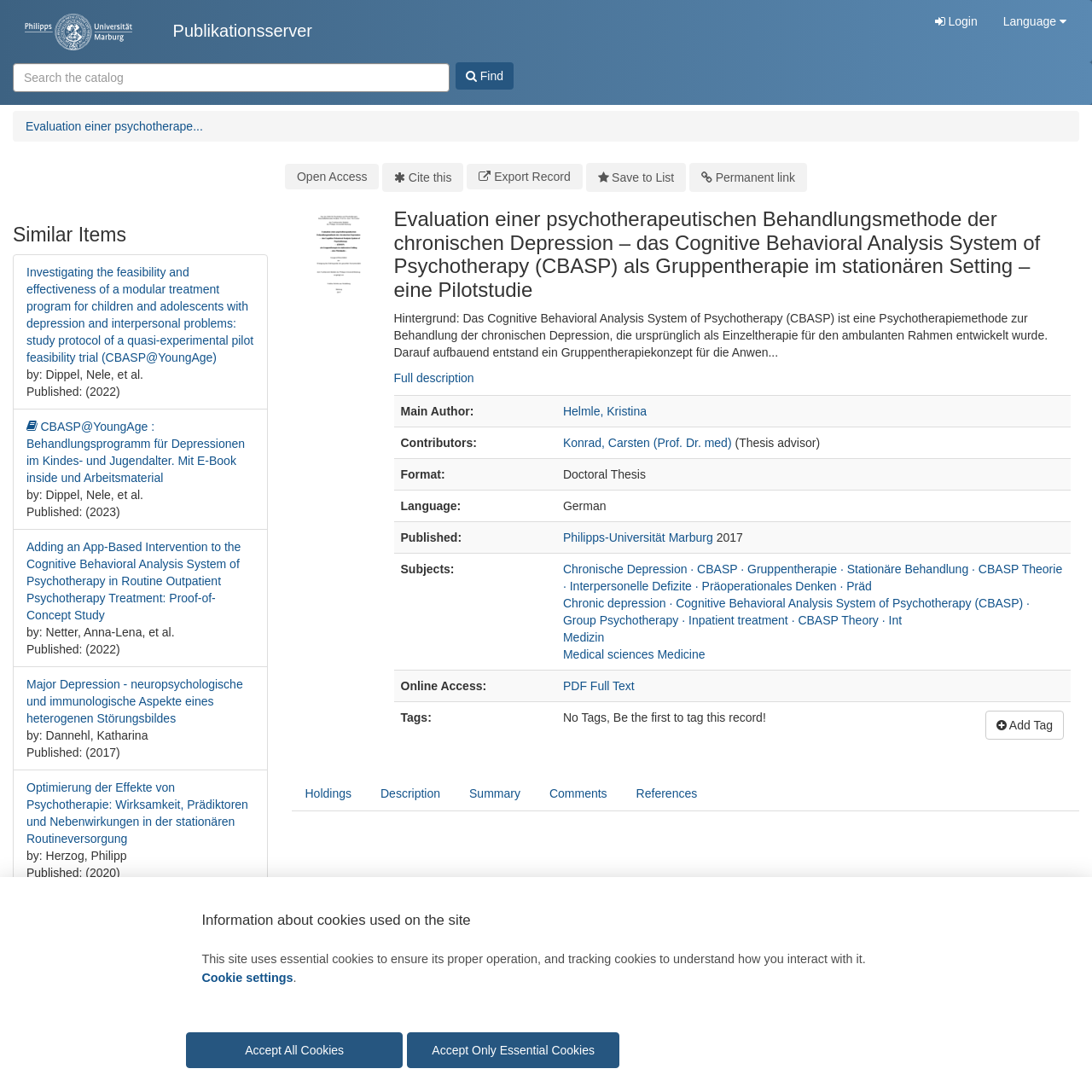Please specify the bounding box coordinates of the clickable region to carry out the following instruction: "Export record". The coordinates should be four float numbers between 0 and 1, in the format [left, top, right, bottom].

[0.428, 0.15, 0.533, 0.173]